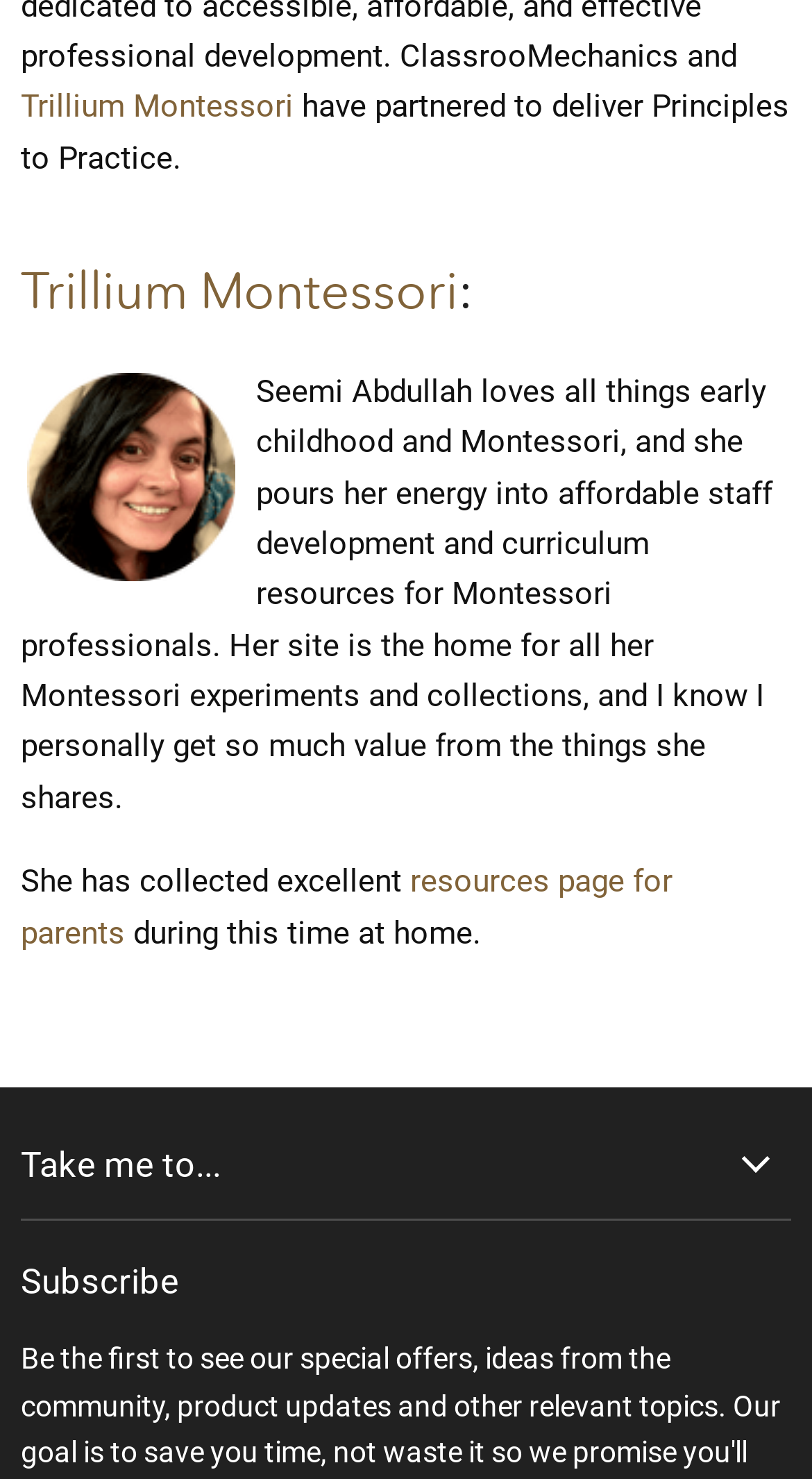Extract the bounding box coordinates for the described element: "Trillium Montessori". The coordinates should be represented as four float numbers between 0 and 1: [left, top, right, bottom].

[0.026, 0.06, 0.362, 0.085]